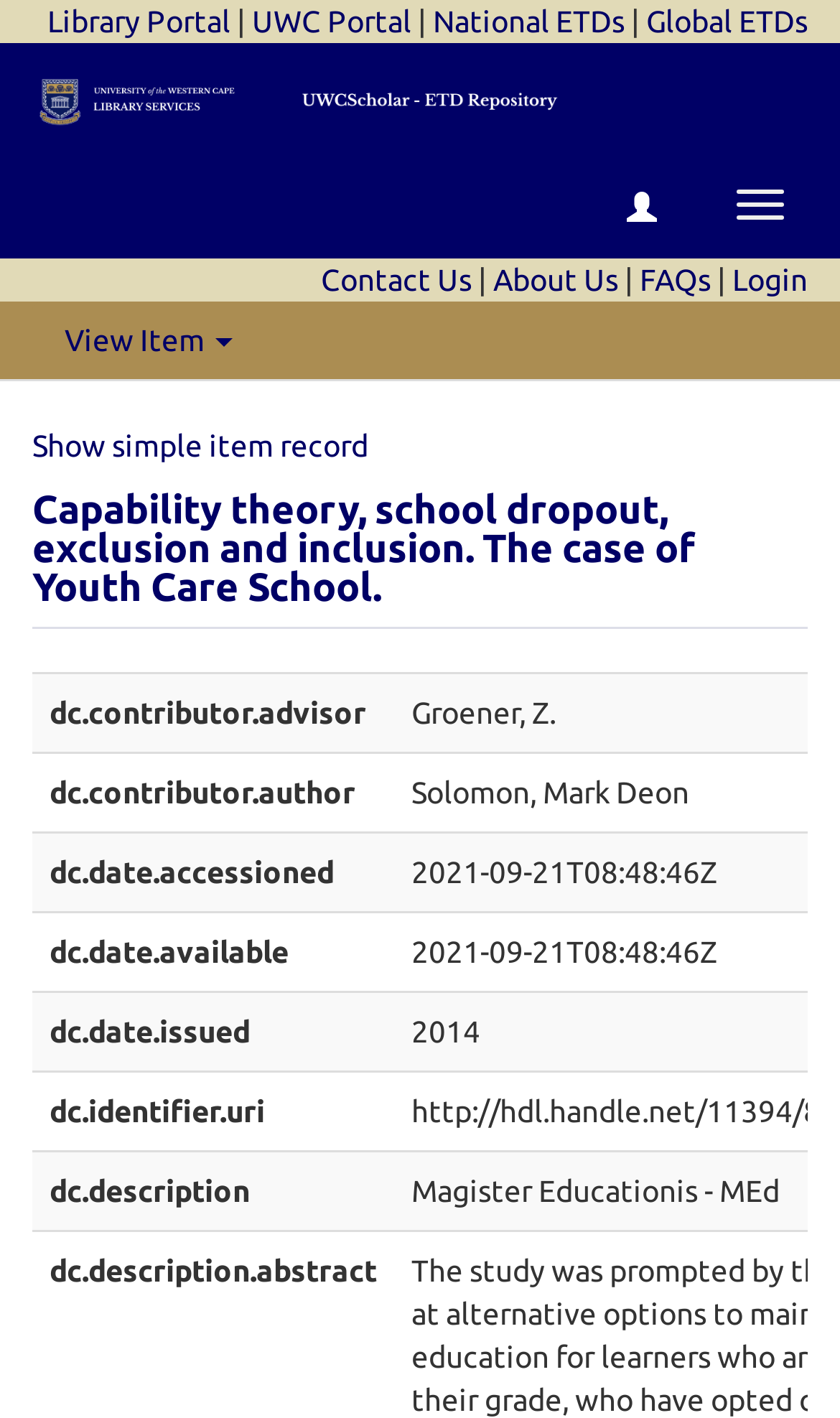Illustrate the webpage with a detailed description.

The webpage appears to be a research paper or academic article page. At the top, there are several links to various portals, including the Library Portal, UWC Portal, National ETDs, and Global ETDs, aligned horizontally across the page. Below these links, there is a horizontal navigation bar with a toggle button on the right side.

On the left side of the page, there is a large image that spans almost the entire height of the page. Below the navigation bar, there are several links to different sections, including Contact Us, About Us, FAQs, and Login, arranged horizontally.

The main content of the page is a research article titled "Capability theory, school dropout, exclusion and inclusion. The case of Youth Care School." The title is displayed prominently in a large font size. Below the title, there is a table or grid with several rows, each containing metadata about the article, such as the contributor, author, date accessed, and description.

There are two buttons on the page: "View Item" and "Show simple item record", which are likely related to the article's metadata. Overall, the page appears to be a detailed view of a research article, with various links and metadata displayed in a organized manner.